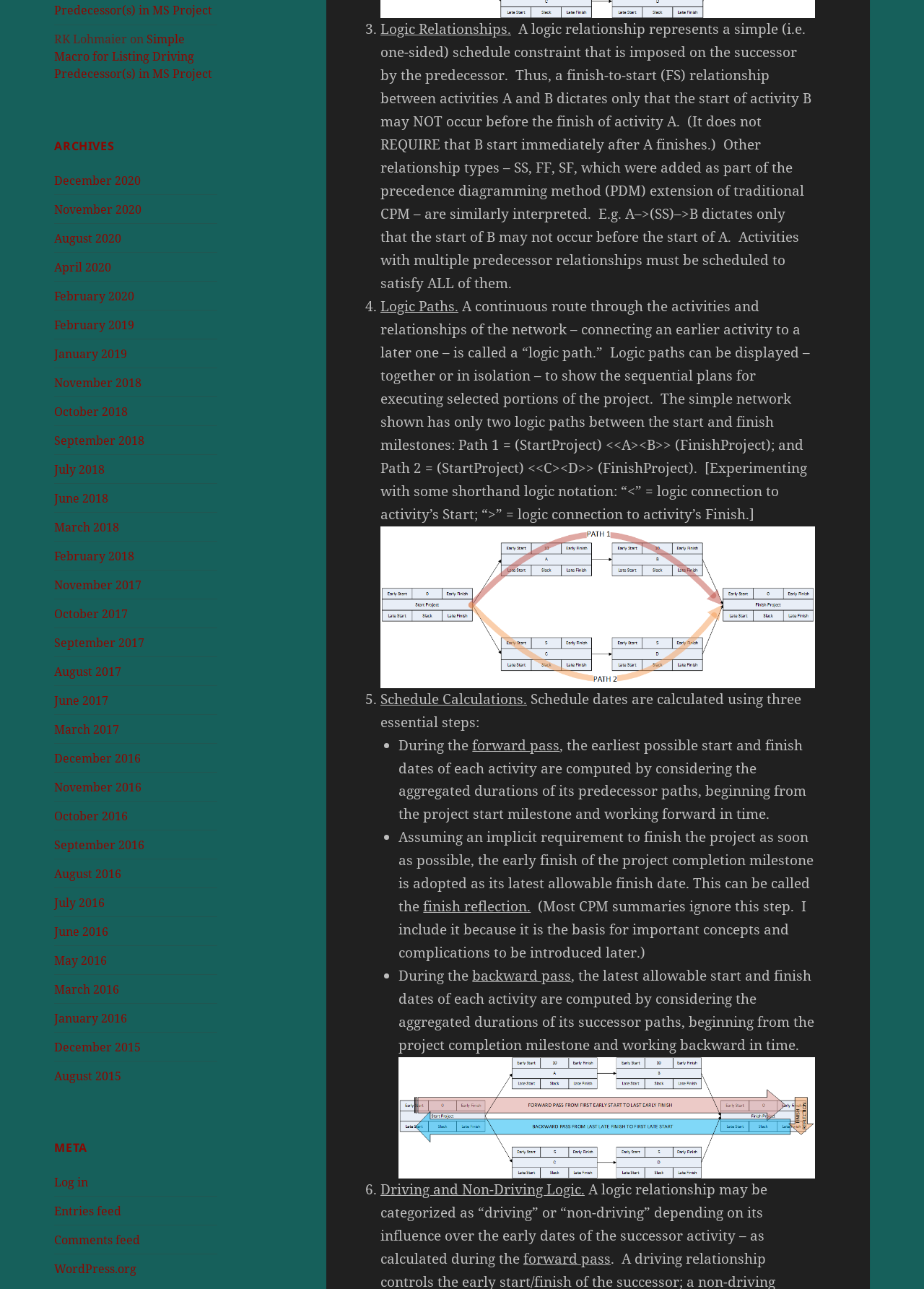Locate the bounding box coordinates of the segment that needs to be clicked to meet this instruction: "Check out WordPress.org".

[0.059, 0.978, 0.148, 0.99]